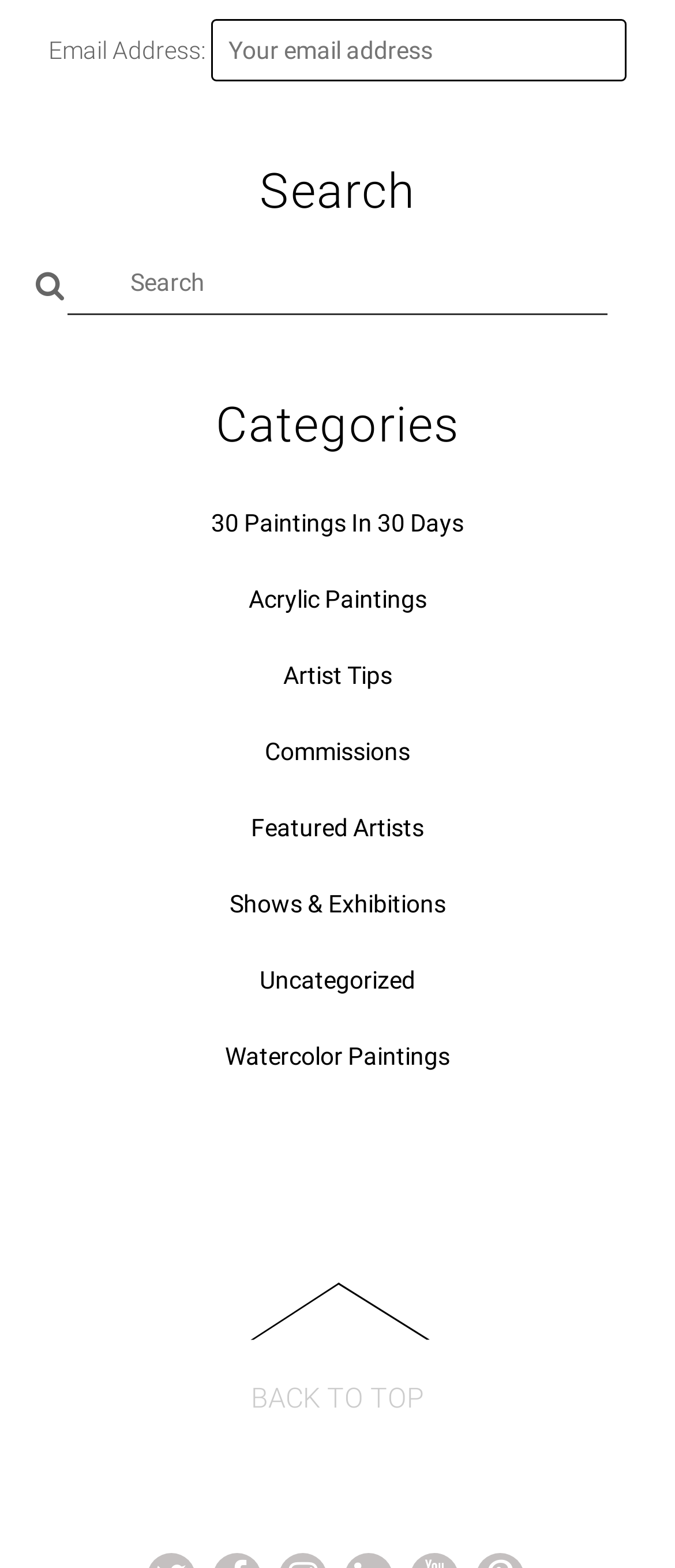What is the first category listed?
Please craft a detailed and exhaustive response to the question.

The first category listed is '30 Paintings In 30 Days' which is a link element located at the top of the categories section.